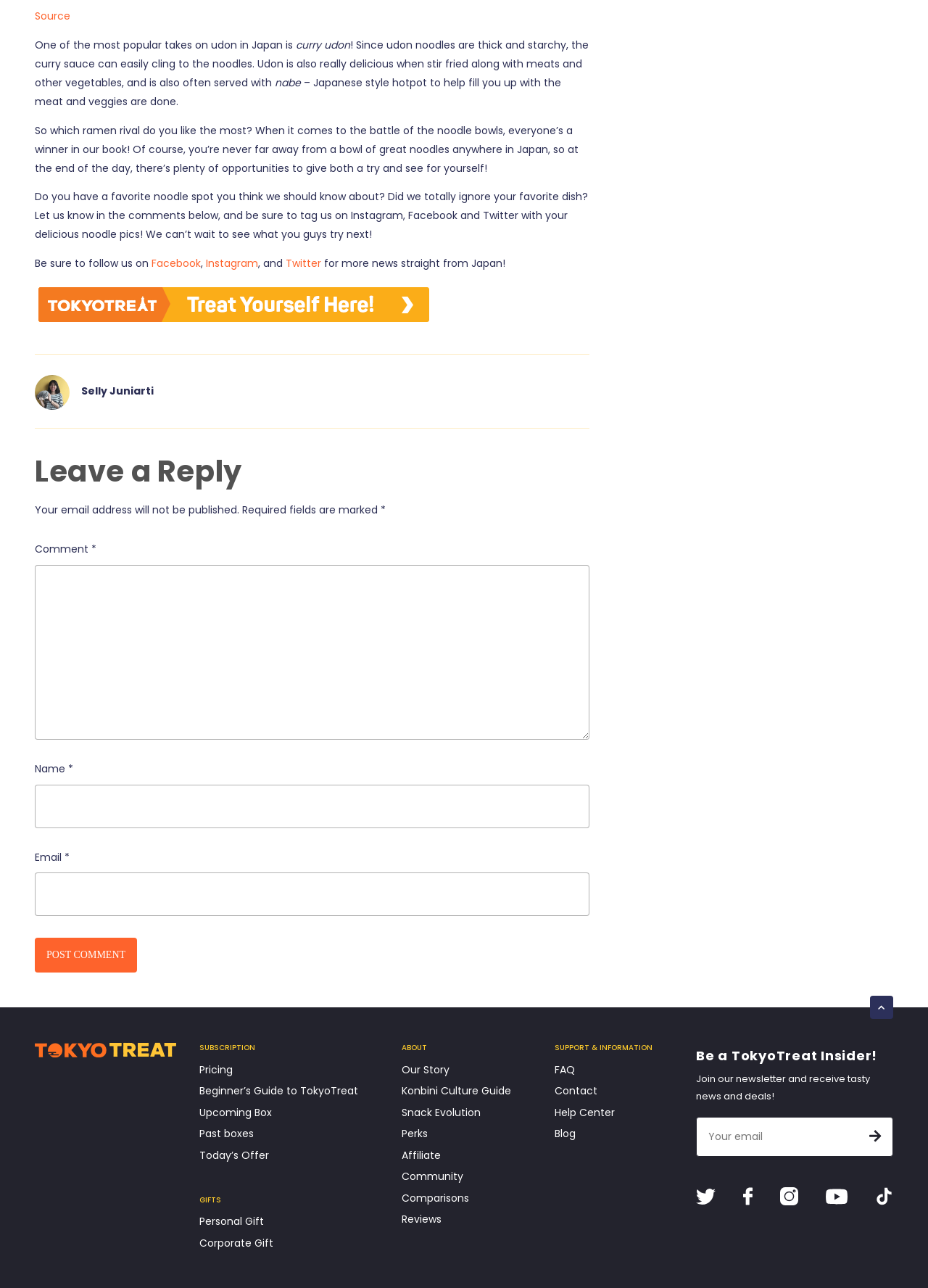Locate the coordinates of the bounding box for the clickable region that fulfills this instruction: "Enter your name in the 'Name *' field".

[0.038, 0.609, 0.635, 0.643]